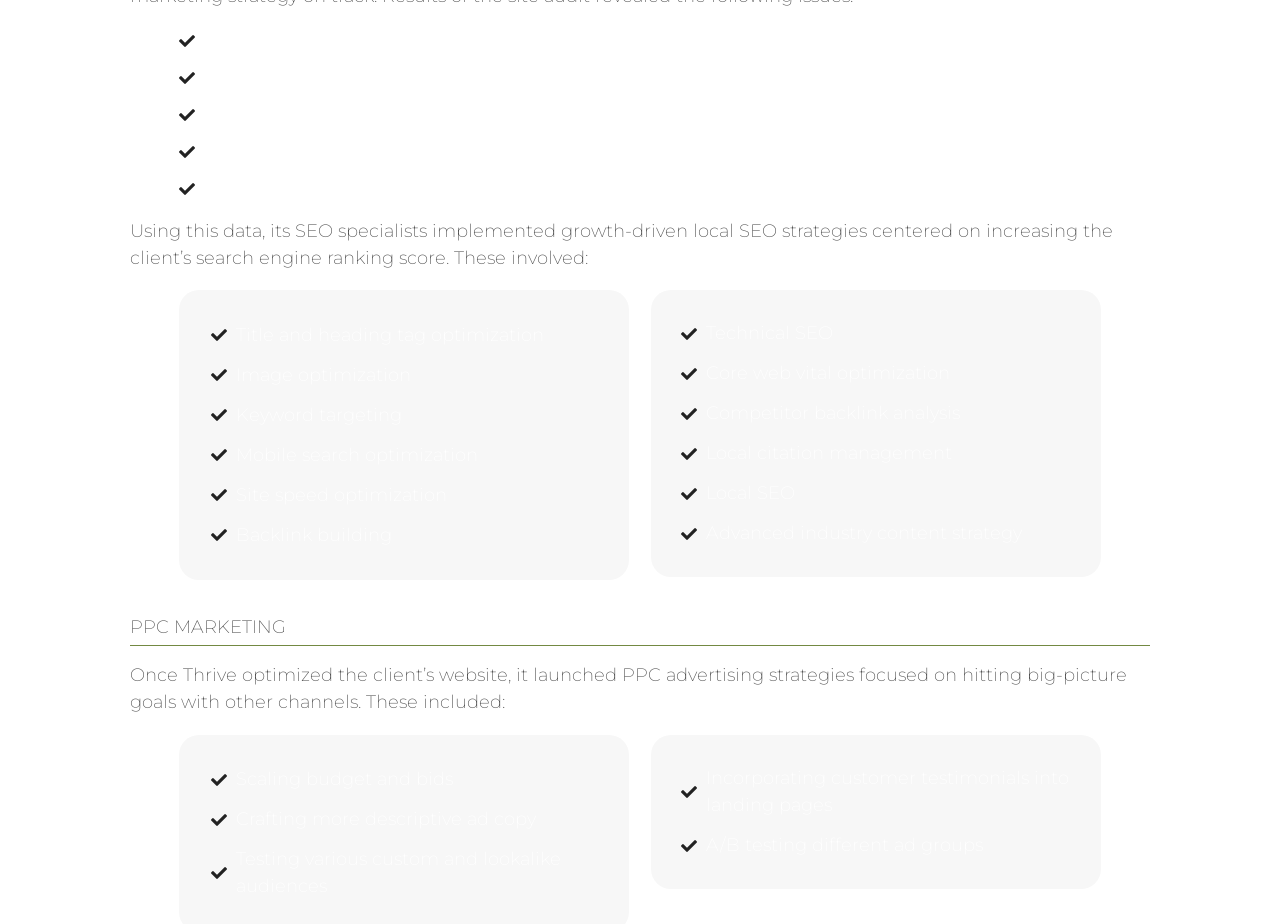Please locate the UI element described by "Core web vital optimization" and provide its bounding box coordinates.

[0.532, 0.39, 0.837, 0.419]